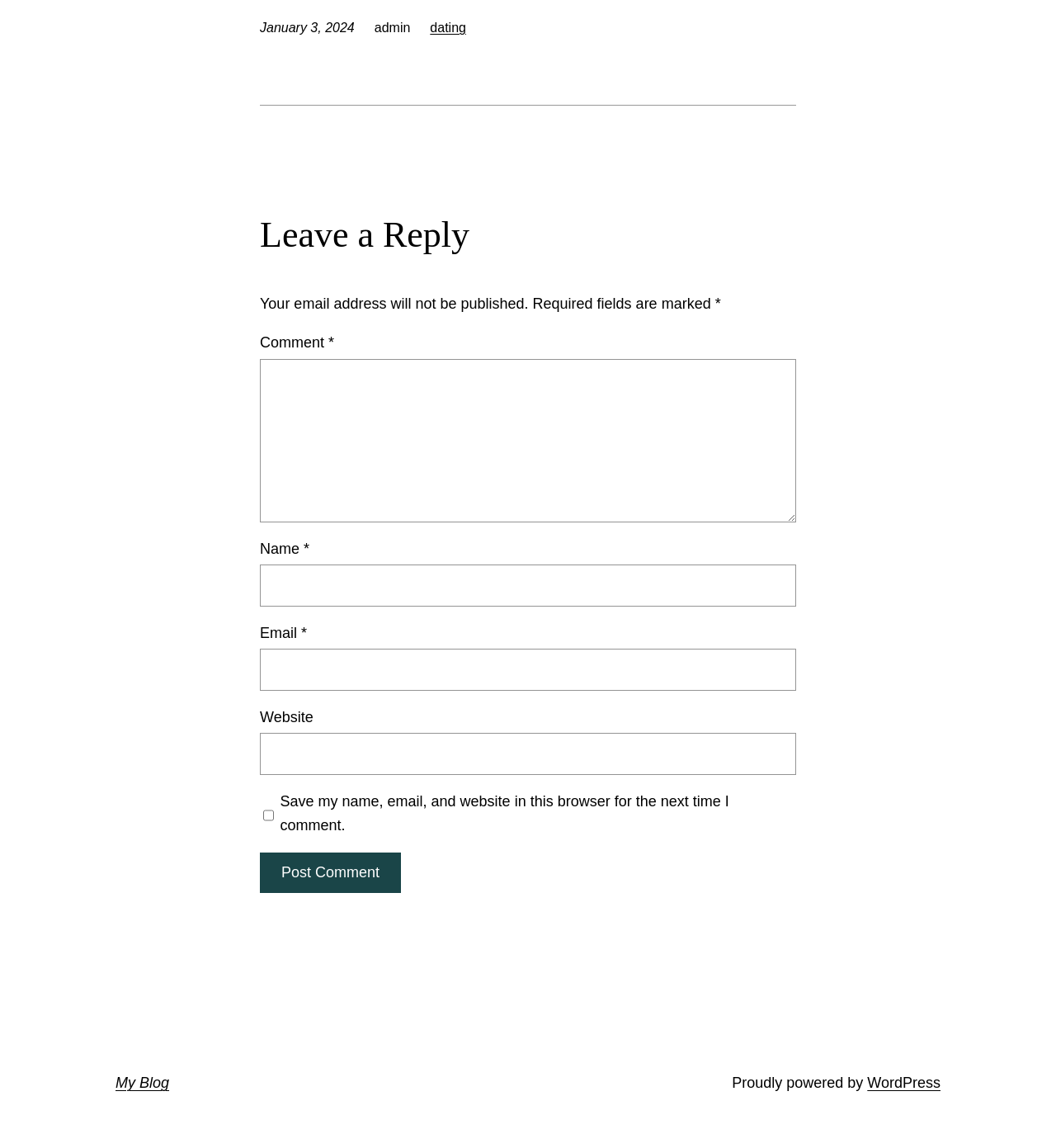Identify the bounding box coordinates necessary to click and complete the given instruction: "Click the Post Comment button".

[0.246, 0.743, 0.38, 0.778]